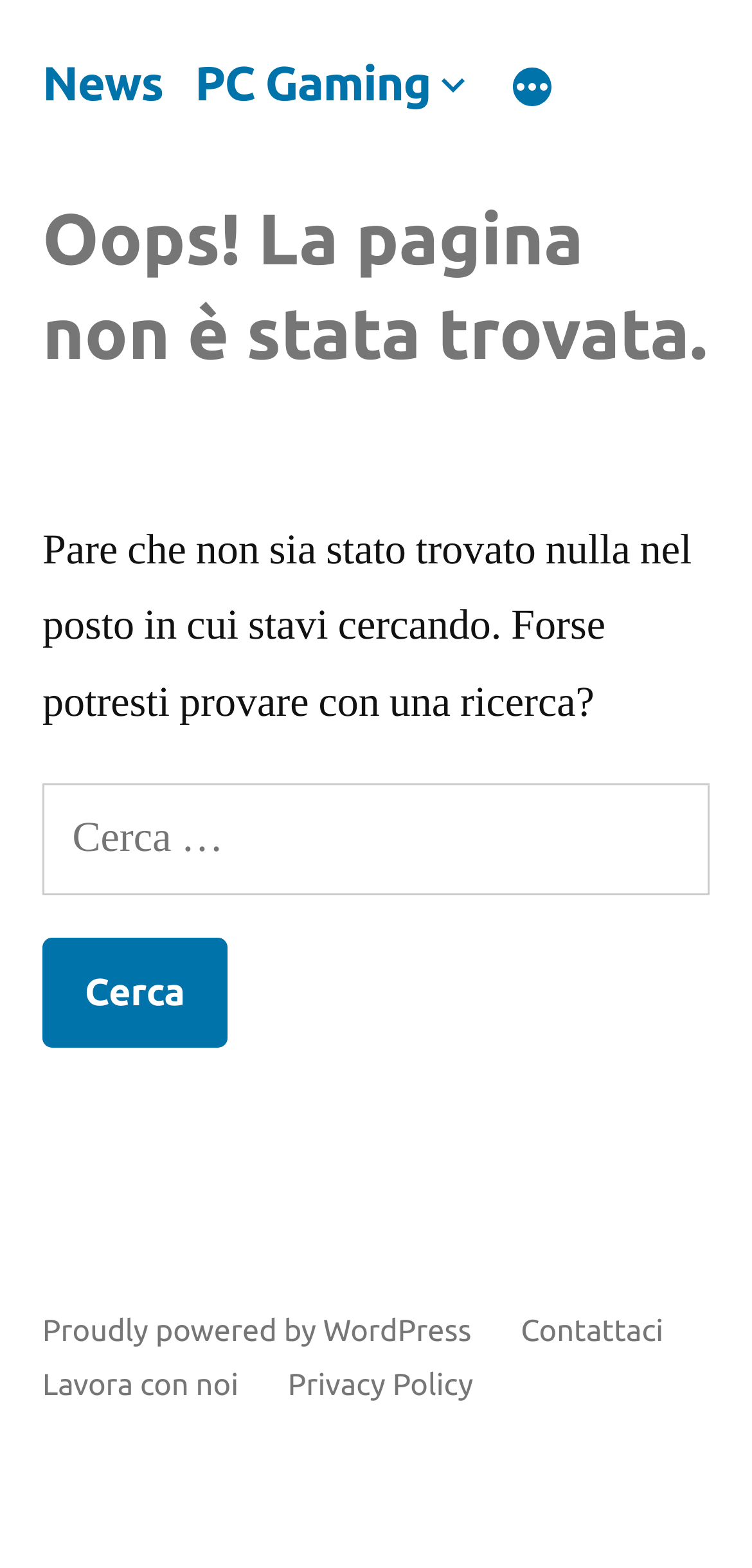Can you provide the bounding box coordinates for the element that should be clicked to implement the instruction: "Search for something"?

[0.056, 0.5, 0.944, 0.571]